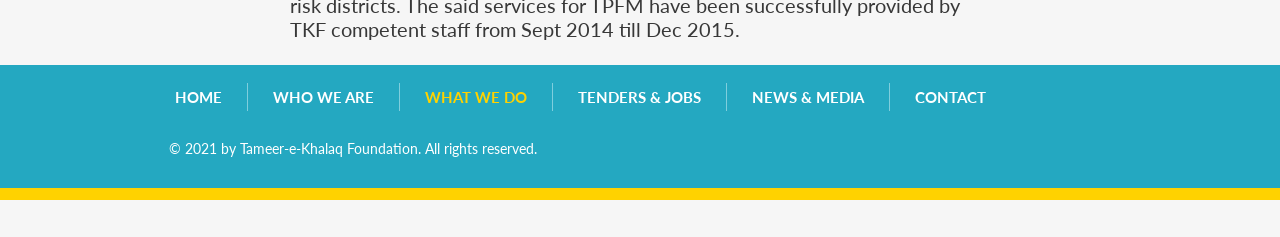Observe the image and answer the following question in detail: How many social media links are there?

I counted the number of social media links in the social bar section, which includes Facebook, Twitter, Instagram, LinkedIn, and YouTube.